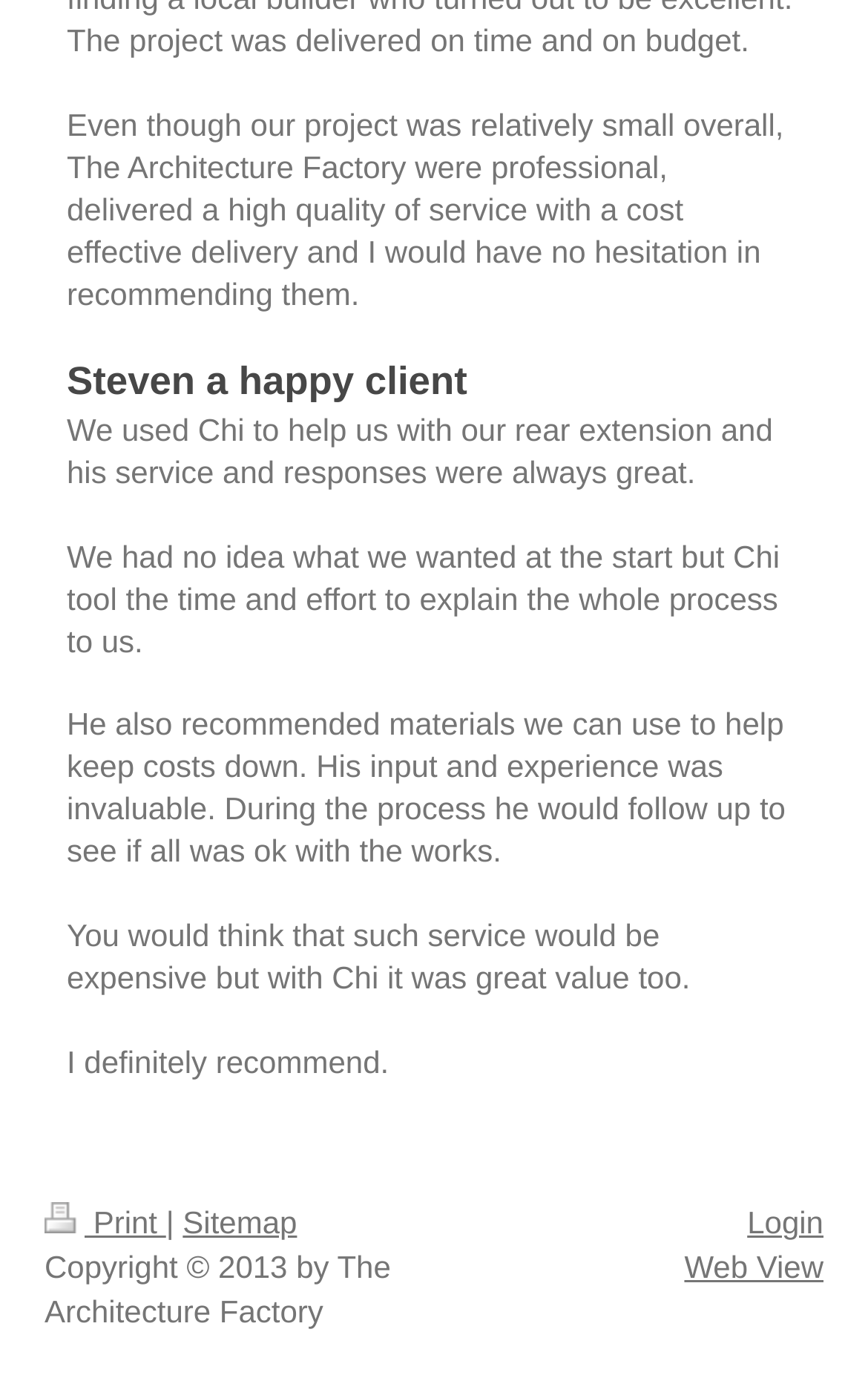Using the provided element description "Login", determine the bounding box coordinates of the UI element.

[0.861, 0.875, 0.949, 0.901]